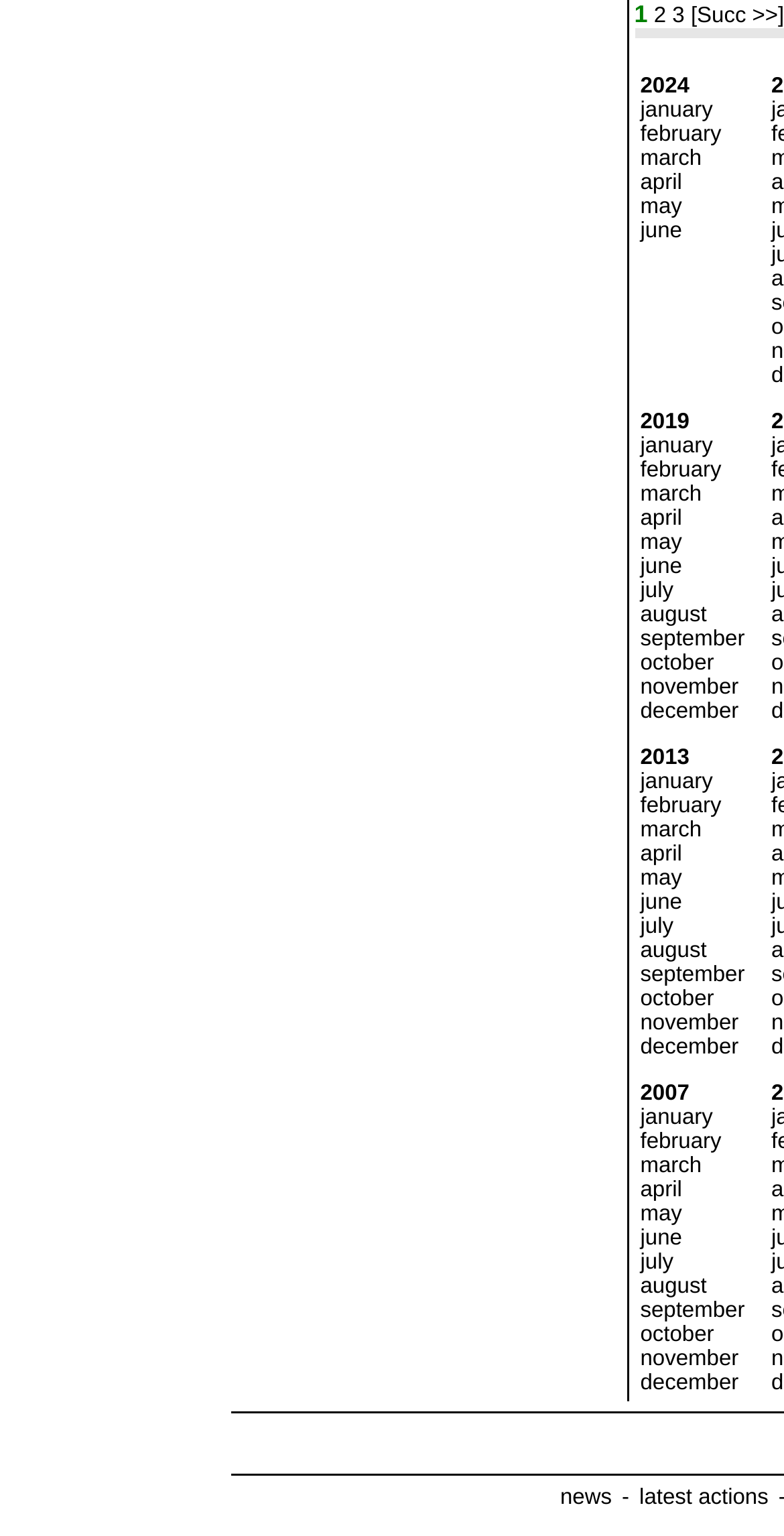Could you indicate the bounding box coordinates of the region to click in order to complete this instruction: "view 2019 calendar".

[0.817, 0.267, 0.95, 0.471]